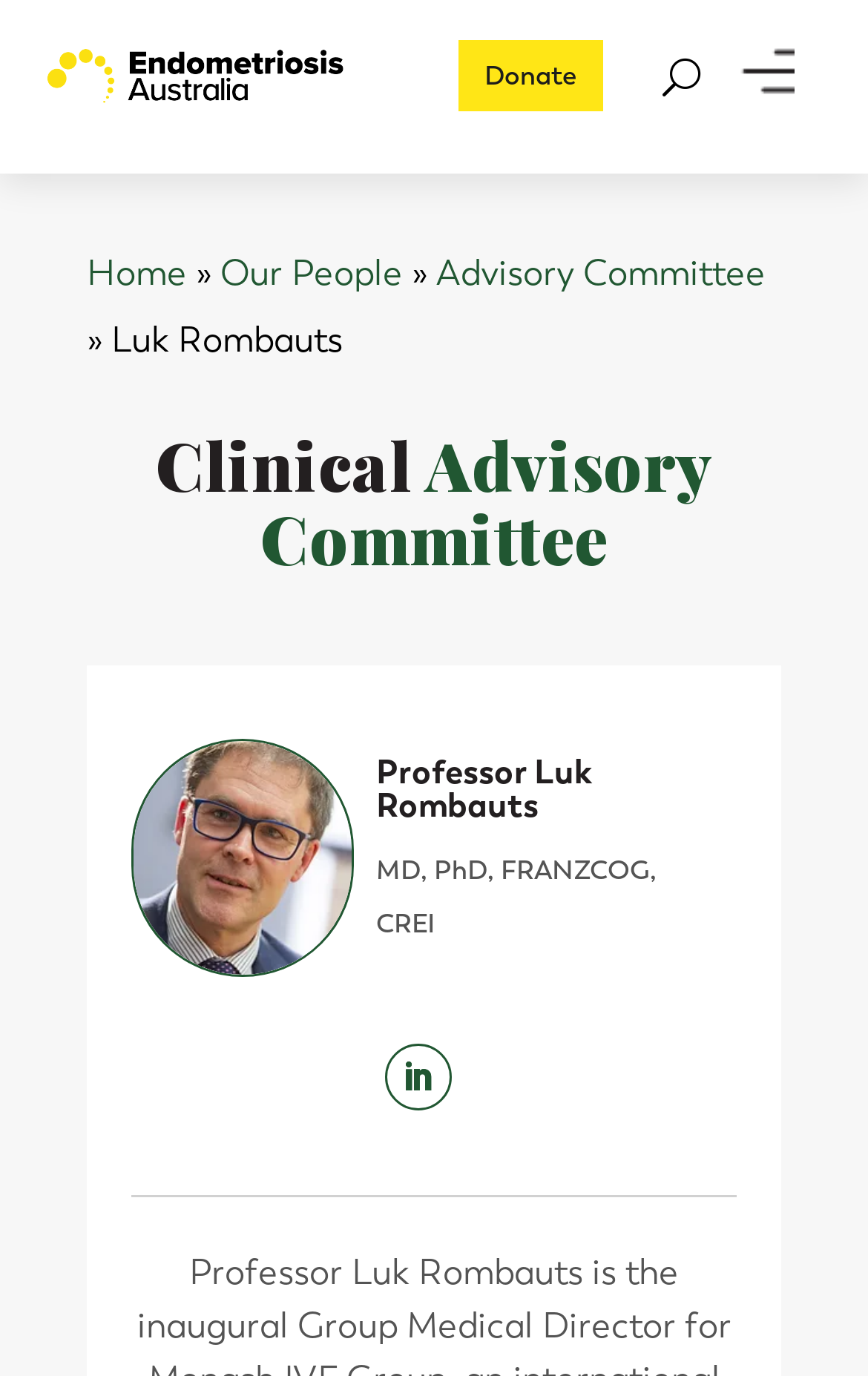Bounding box coordinates are specified in the format (top-left x, top-left y, bottom-right x, bottom-right y). All values are floating point numbers bounded between 0 and 1. Please provide the bounding box coordinate of the region this sentence describes: aria-label="Facebook"

None